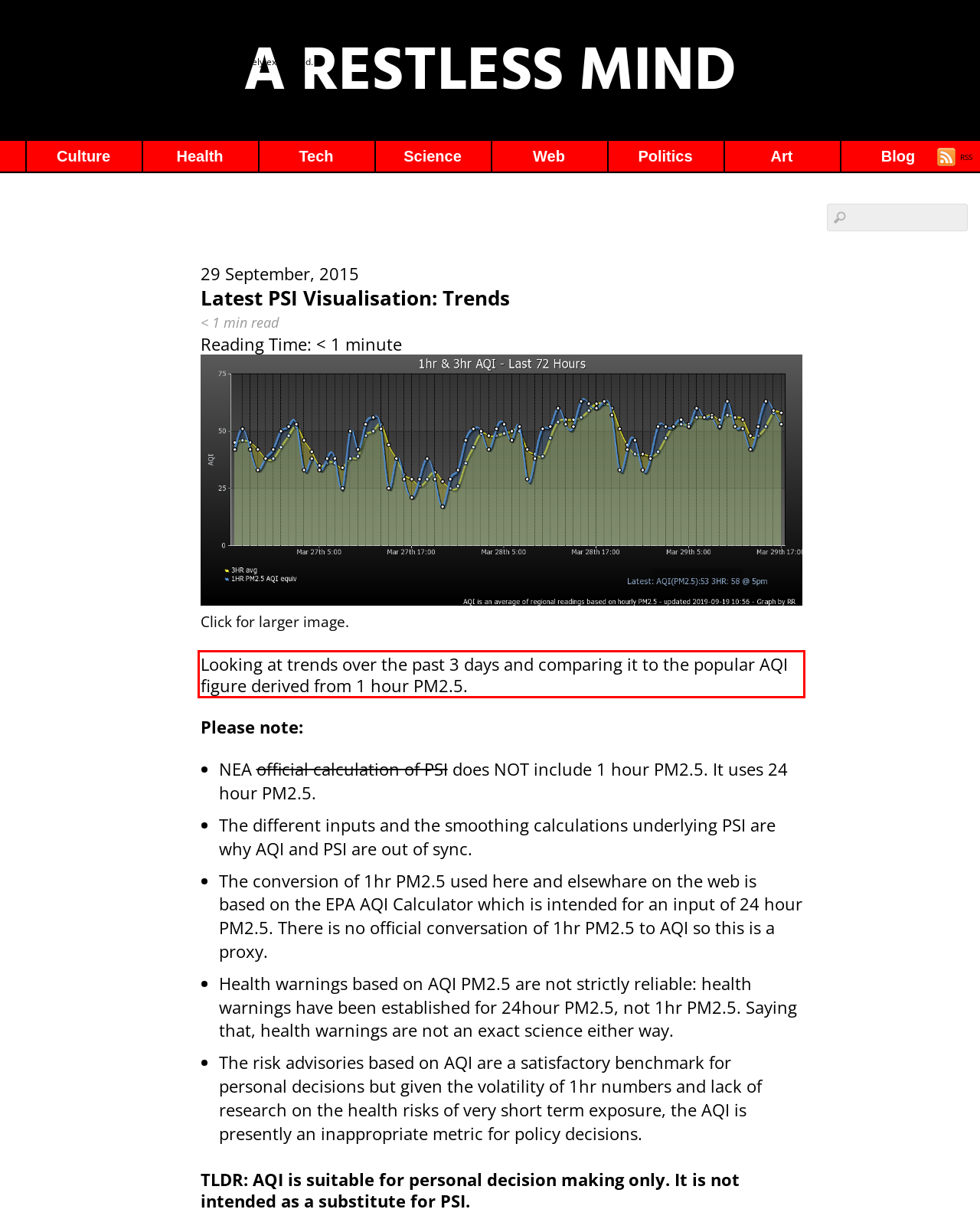Given a screenshot of a webpage, locate the red bounding box and extract the text it encloses.

Looking at trends over the past 3 days and comparing it to the popular AQI figure derived from 1 hour PM2.5.